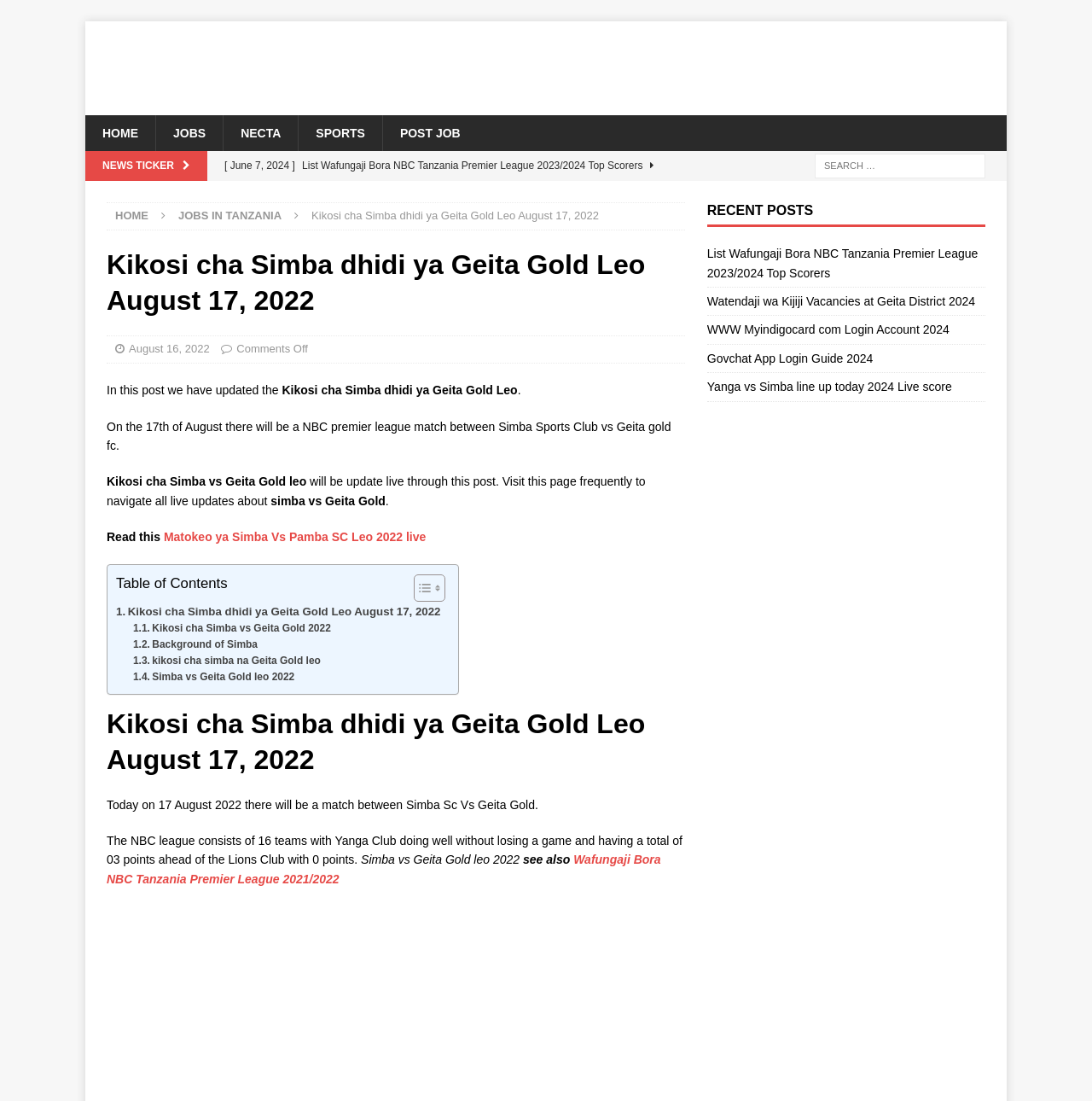Given the following UI element description: "alt="jobwikis logo"", find the bounding box coordinates in the webpage screenshot.

[0.094, 0.074, 0.367, 0.087]